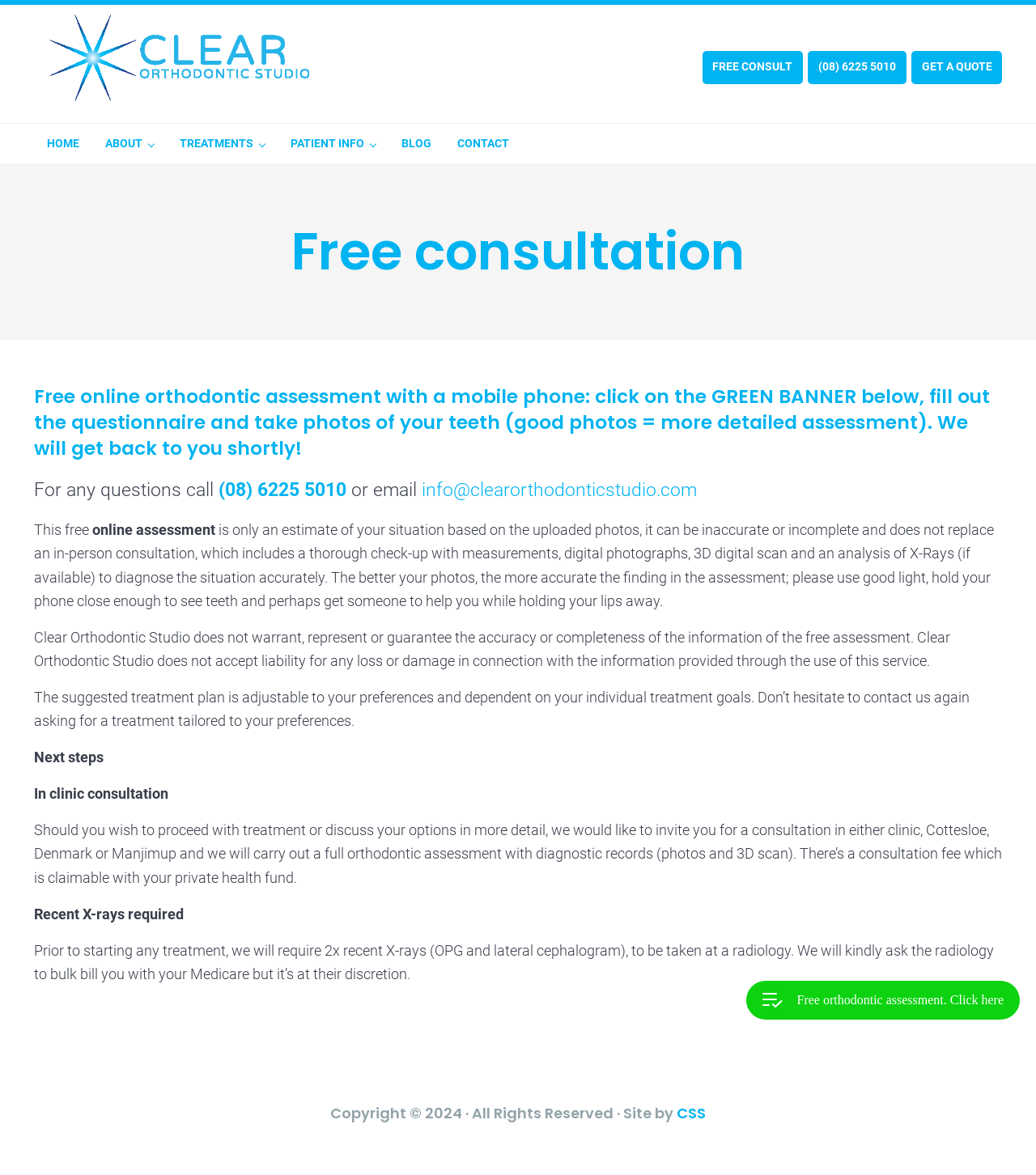Please identify the bounding box coordinates of the area that needs to be clicked to fulfill the following instruction: "Click on the 'CSS' link."

[0.653, 0.939, 0.681, 0.956]